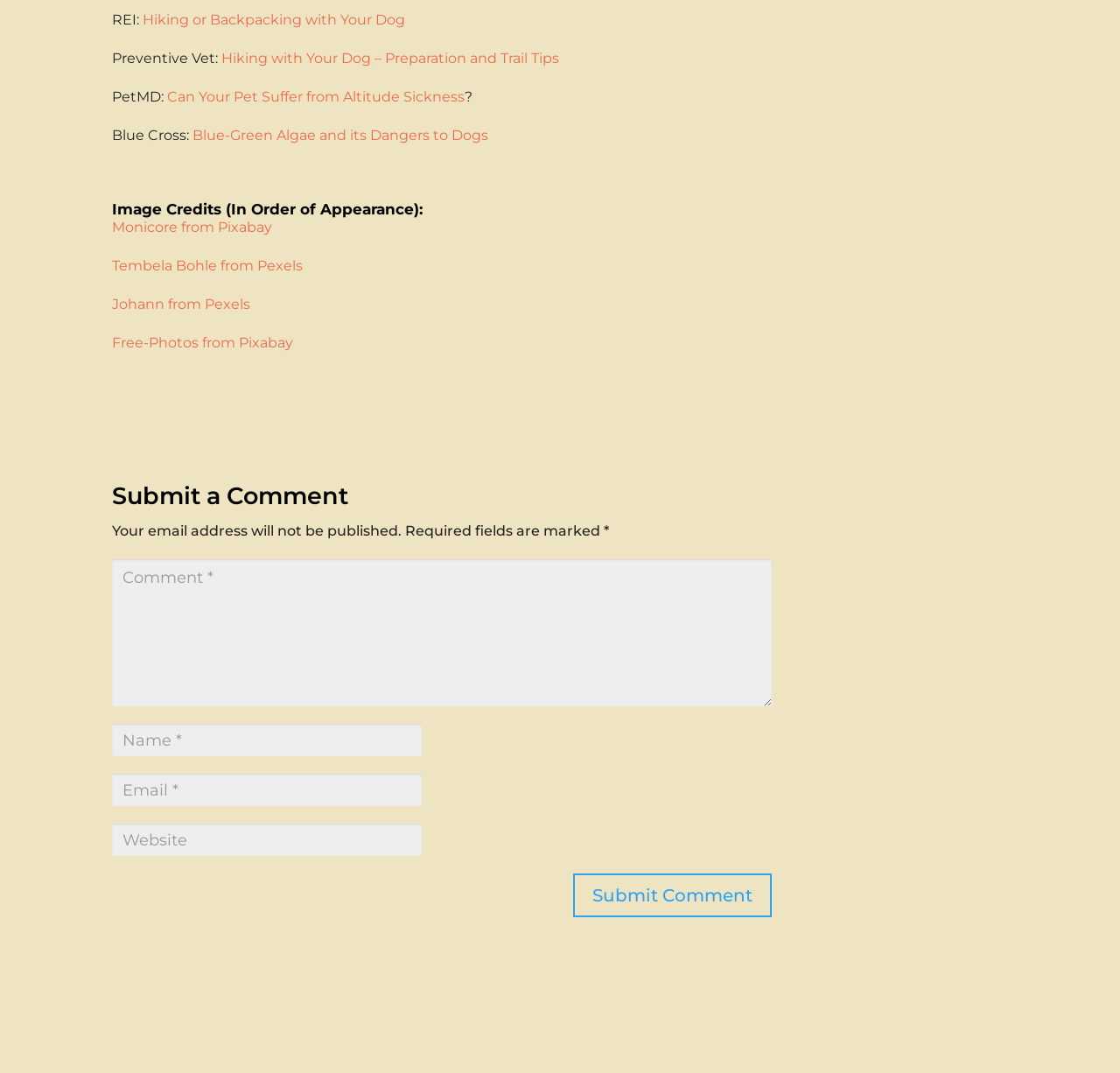Determine the bounding box coordinates for the HTML element described here: "input value="Email *" aria-describedby="email-notes" name="email"".

[0.1, 0.721, 0.377, 0.752]